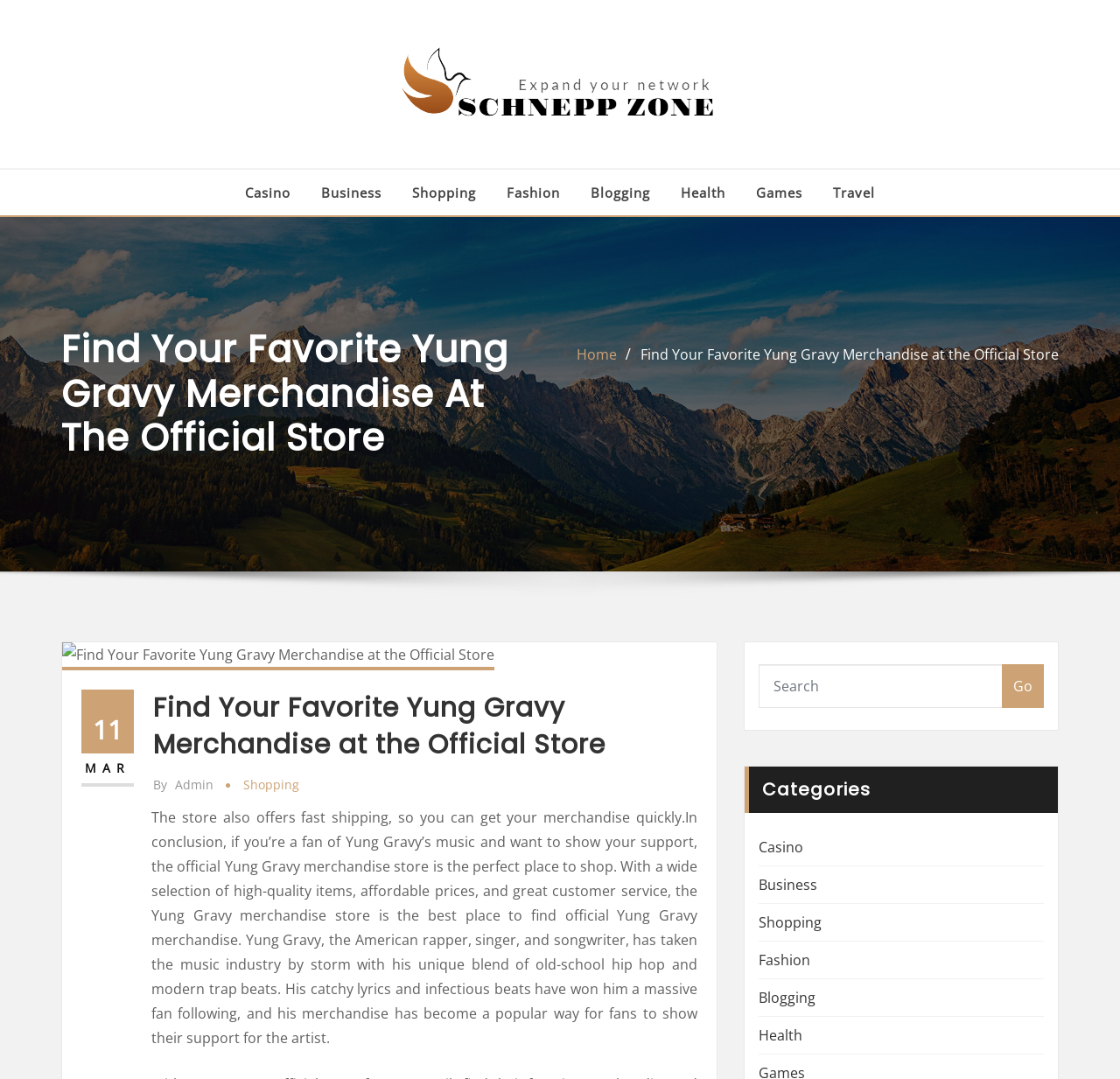Identify the bounding box coordinates of the area you need to click to perform the following instruction: "subscribe to Dave Knows Portland by Email".

None